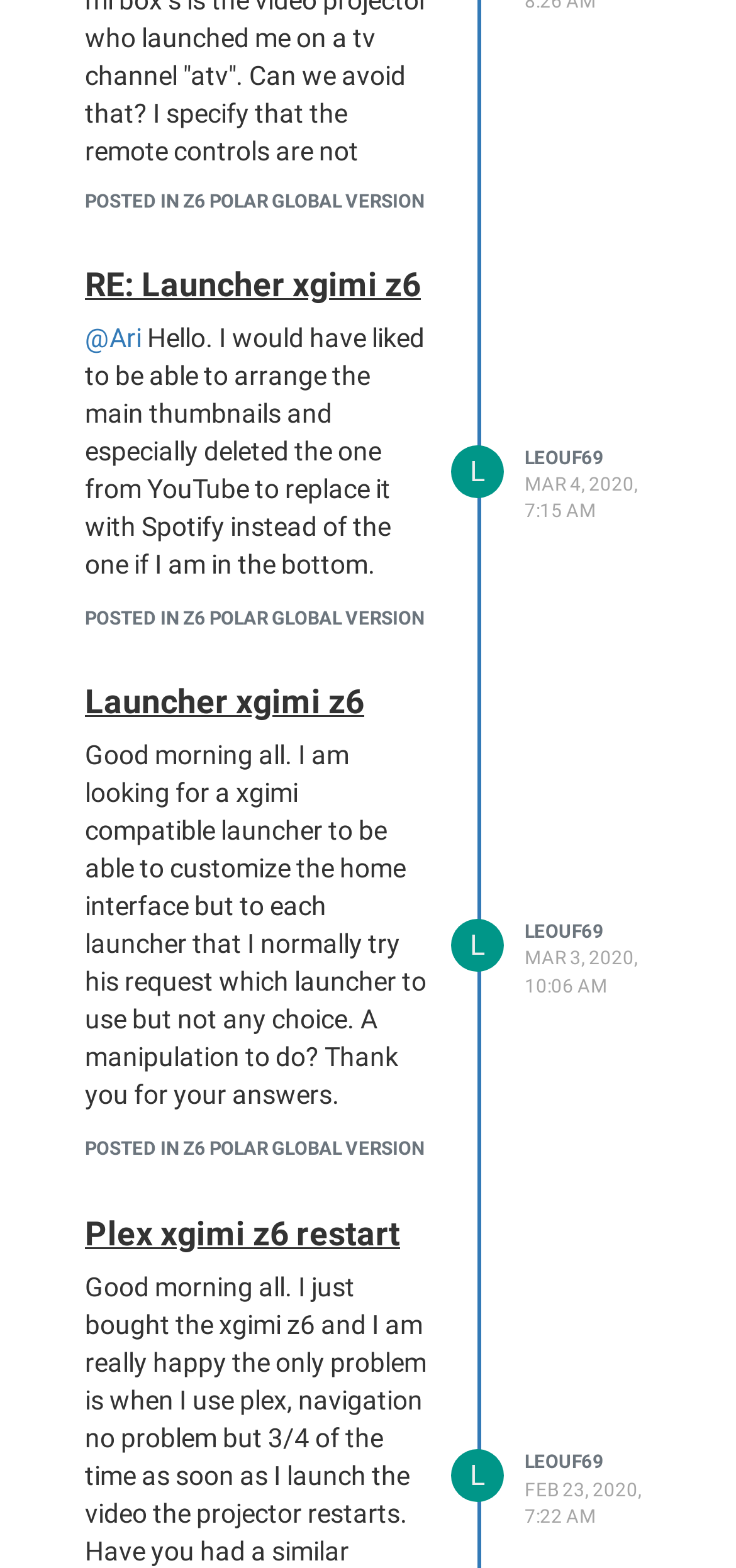Determine the bounding box coordinates of the target area to click to execute the following instruction: "Click on the link to view the post about Plex xgimi z6 restart."

[0.115, 0.775, 0.544, 0.799]